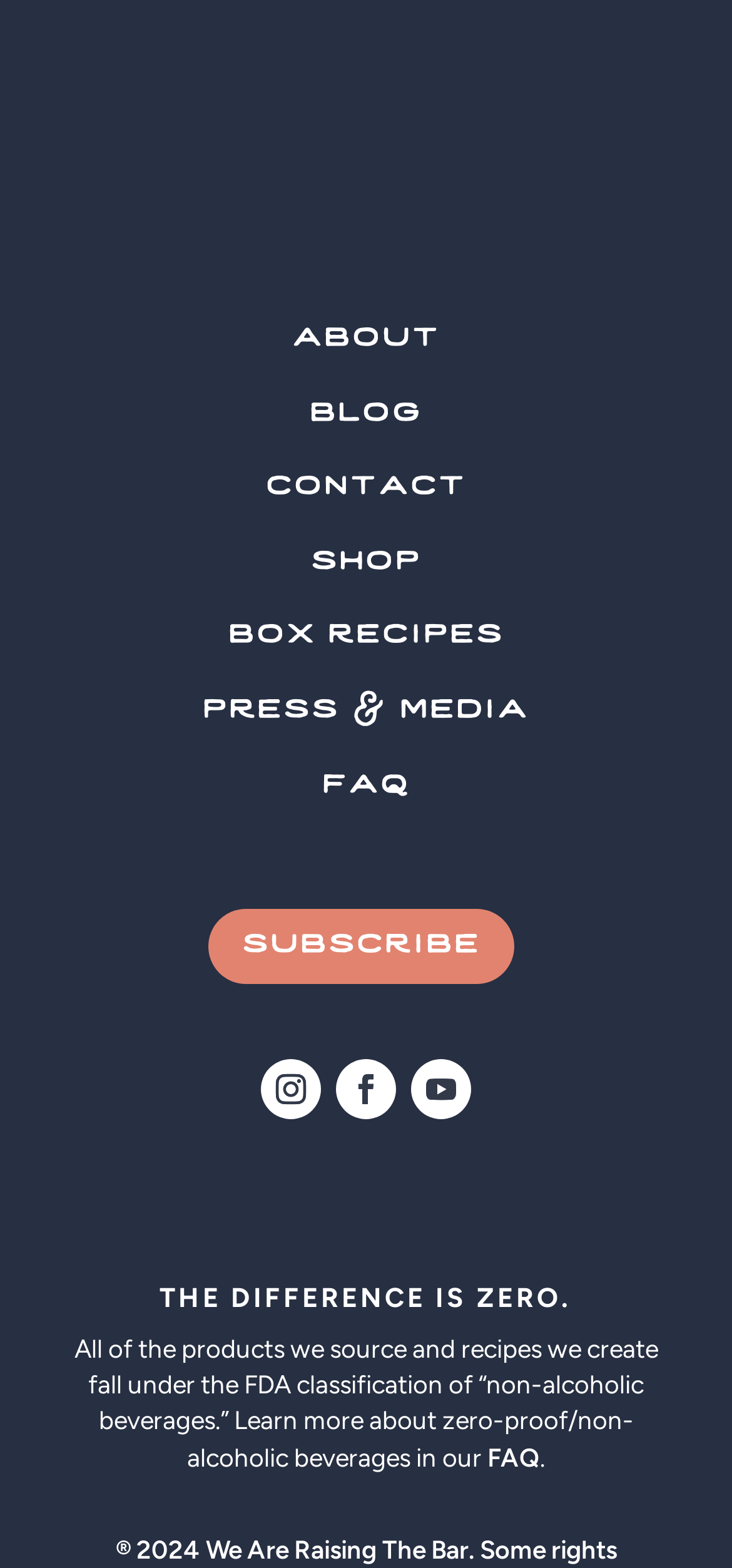Please provide a short answer using a single word or phrase for the question:
What is the classification of the products sourced by the website?

non-alcoholic beverages